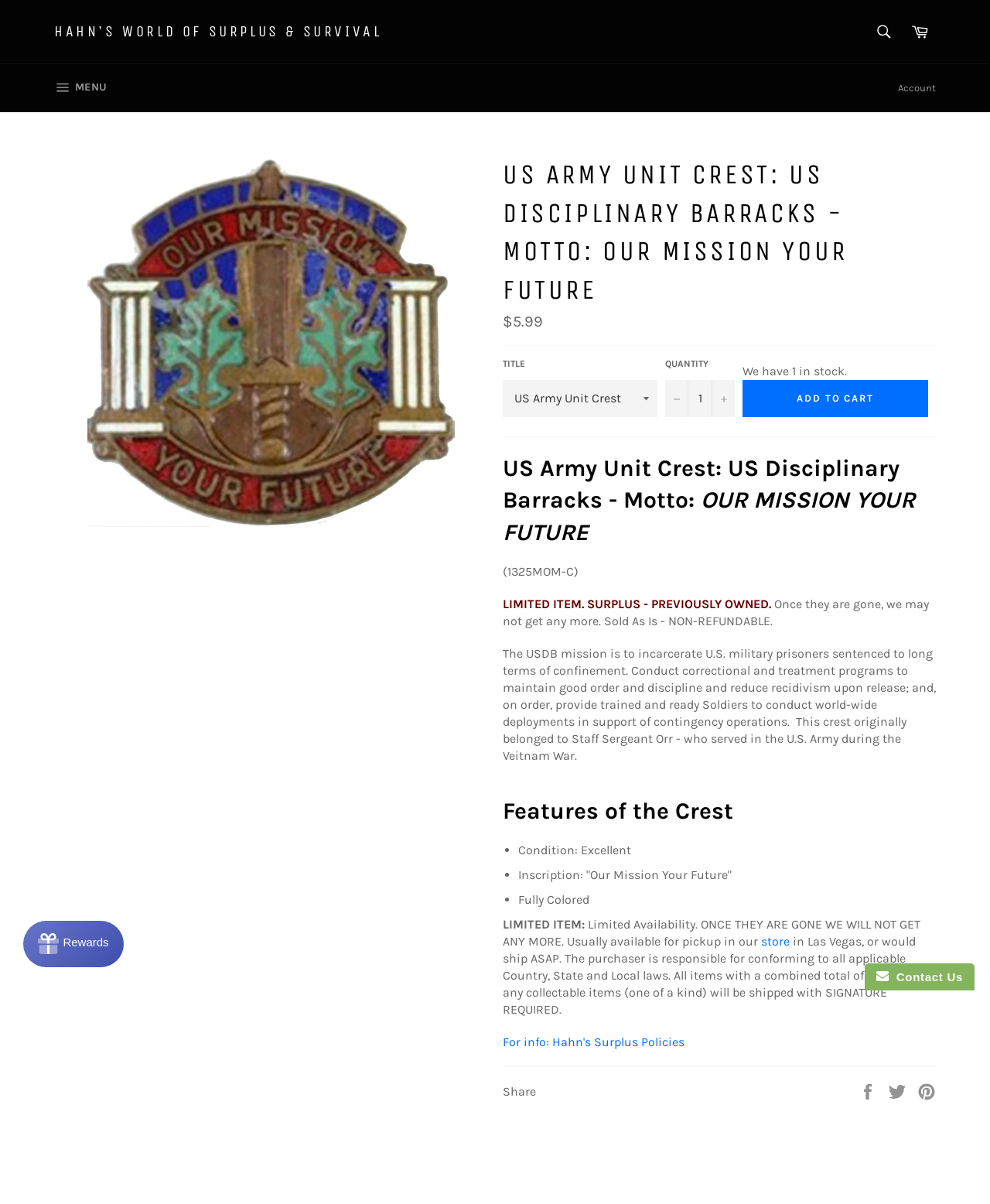Locate the bounding box coordinates of the element that should be clicked to execute the following instruction: "View cart".

[0.912, 0.013, 0.945, 0.04]